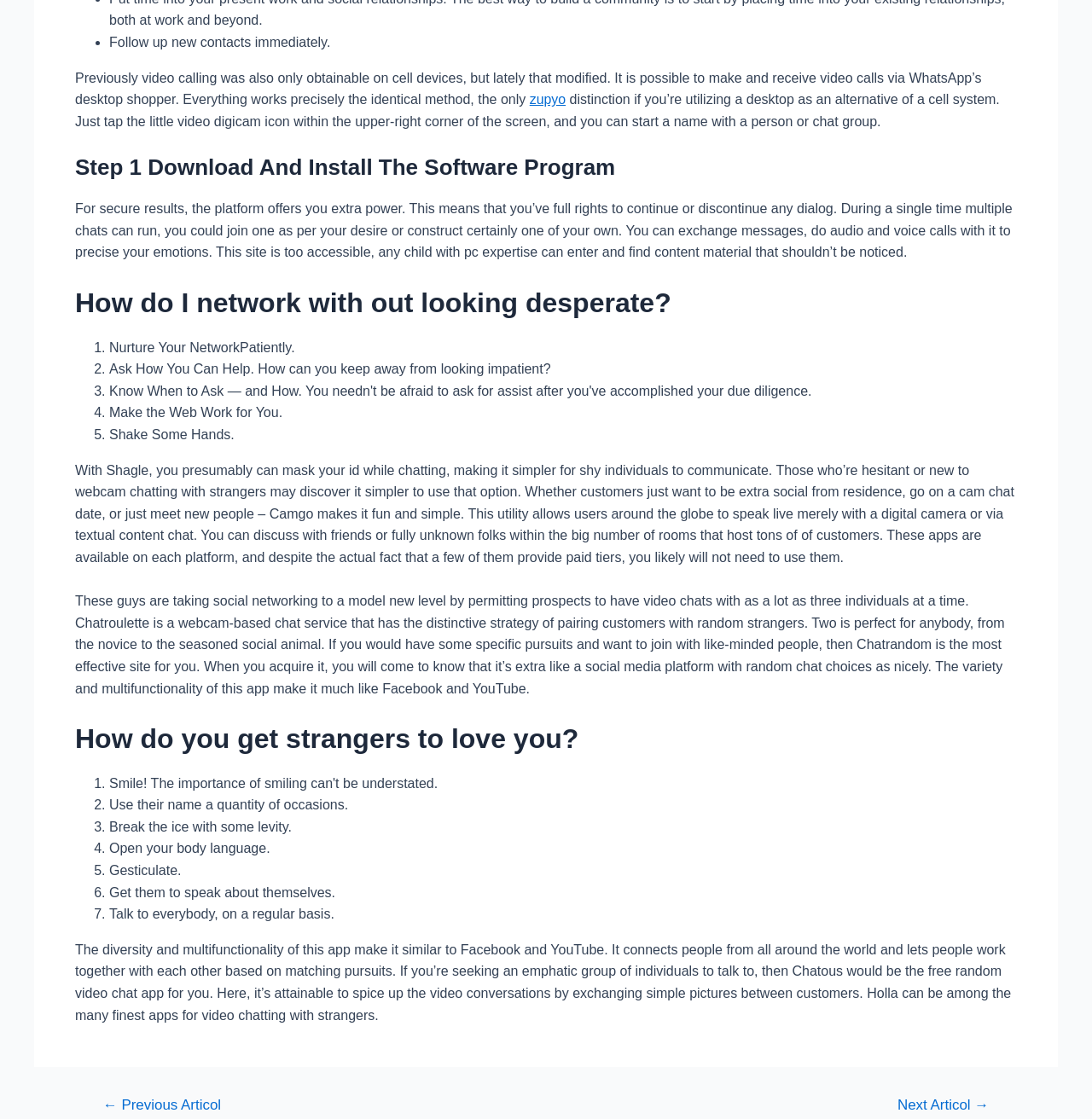Provide your answer to the question using just one word or phrase: What is the purpose of Shagle?

To mask identity